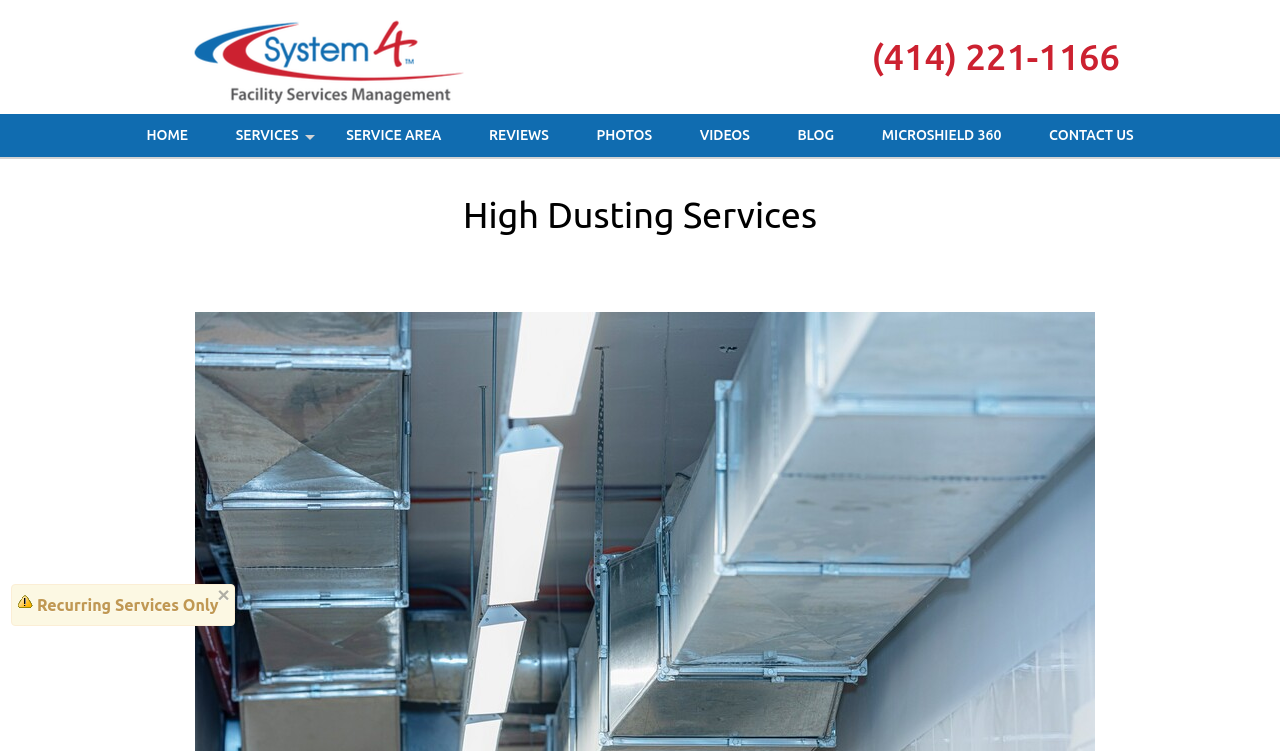Pinpoint the bounding box coordinates of the clickable element needed to complete the instruction: "click the phone number". The coordinates should be provided as four float numbers between 0 and 1: [left, top, right, bottom].

[0.673, 0.042, 0.883, 0.109]